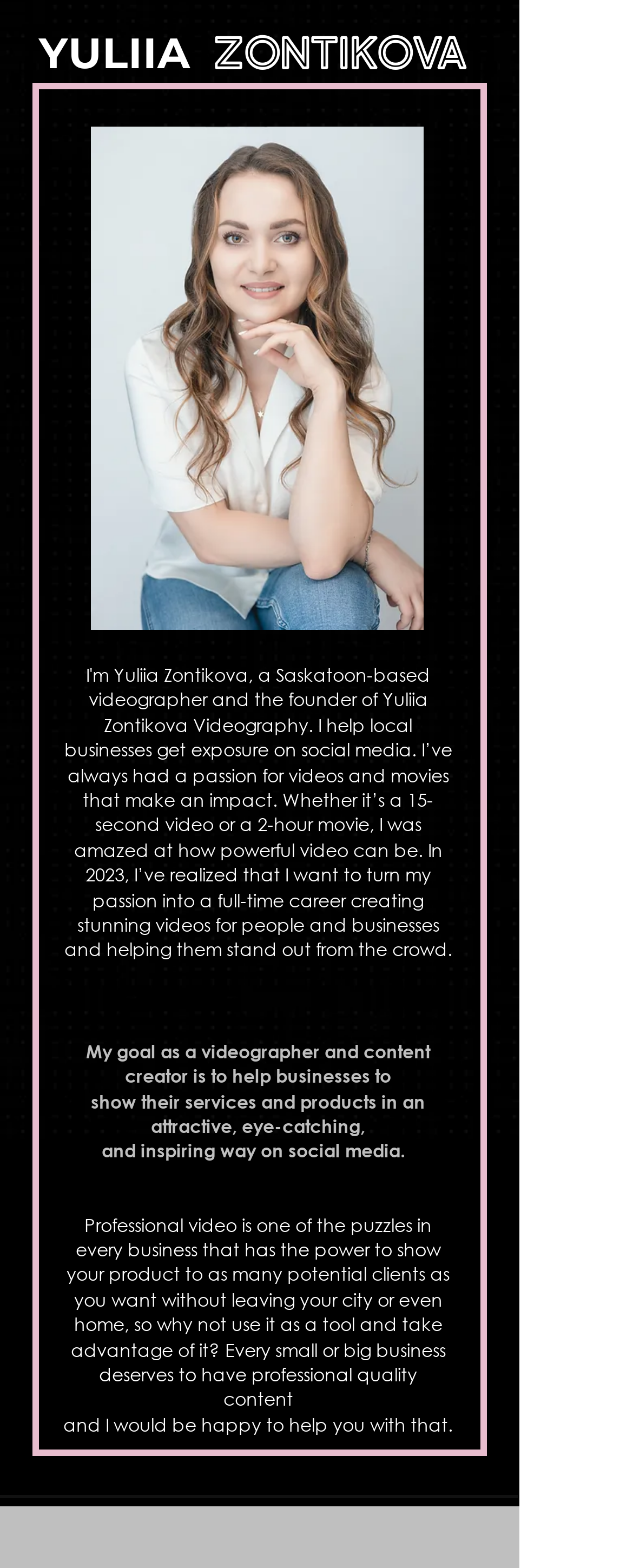Where is the image located on the webpage?
Look at the image and respond with a single word or a short phrase.

Bottom